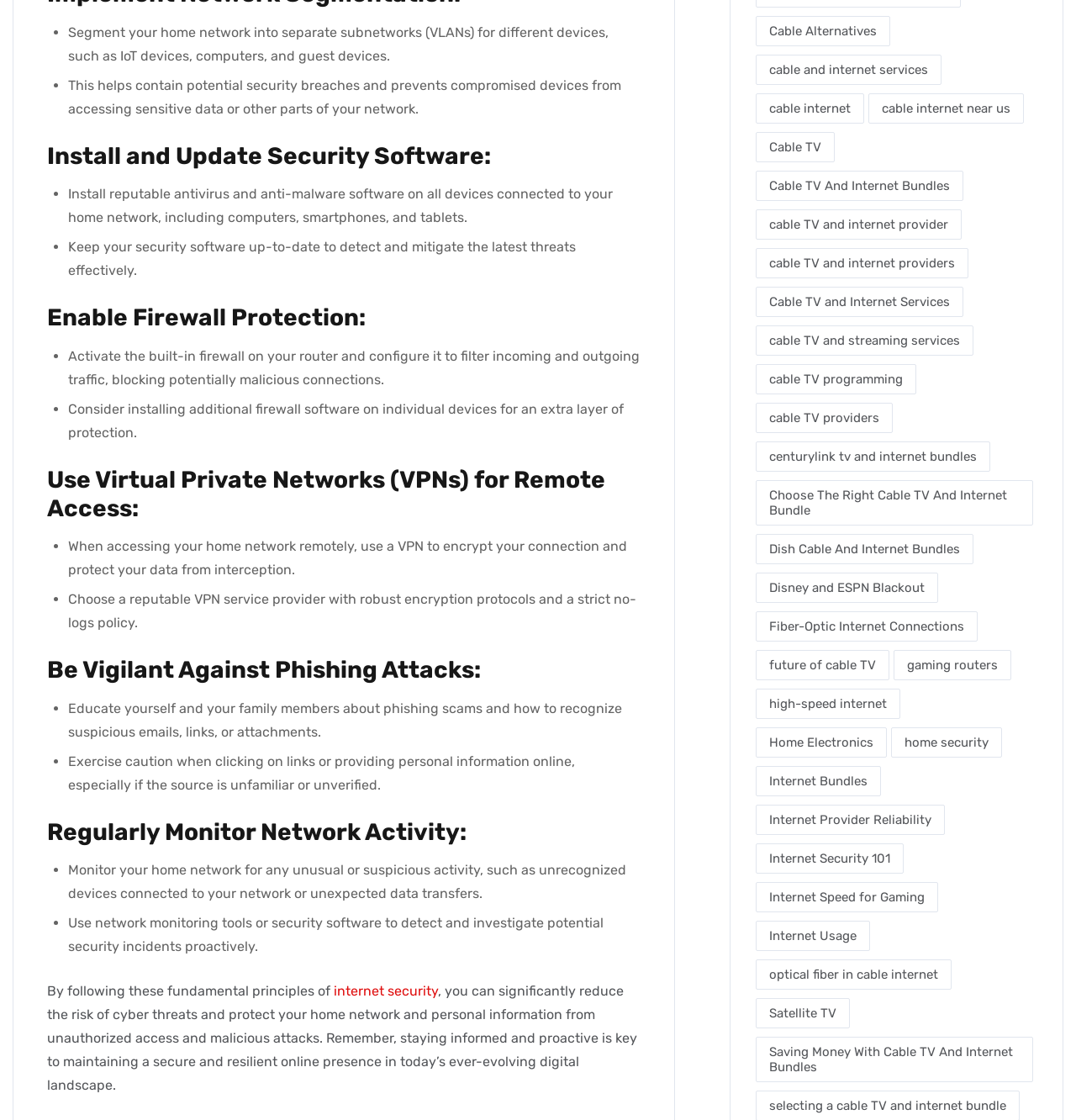Locate the bounding box coordinates of the element to click to perform the following action: 'Explore 'Internet Security 101''. The coordinates should be given as four float values between 0 and 1, in the form of [left, top, right, bottom].

[0.703, 0.753, 0.84, 0.78]